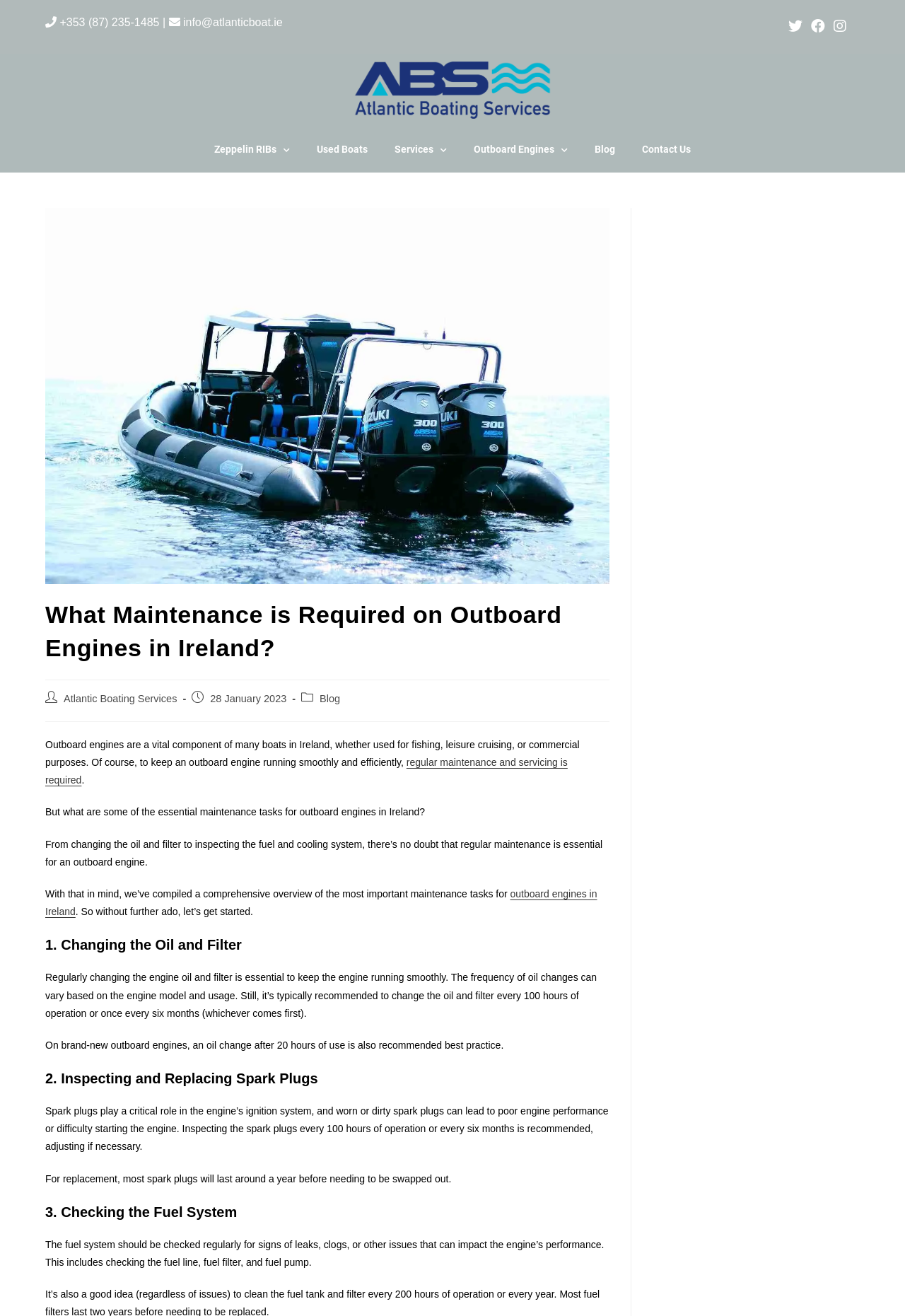What is the purpose of inspecting the fuel system?
Look at the image and respond with a one-word or short-phrase answer.

To check for leaks, clogs, or other issues